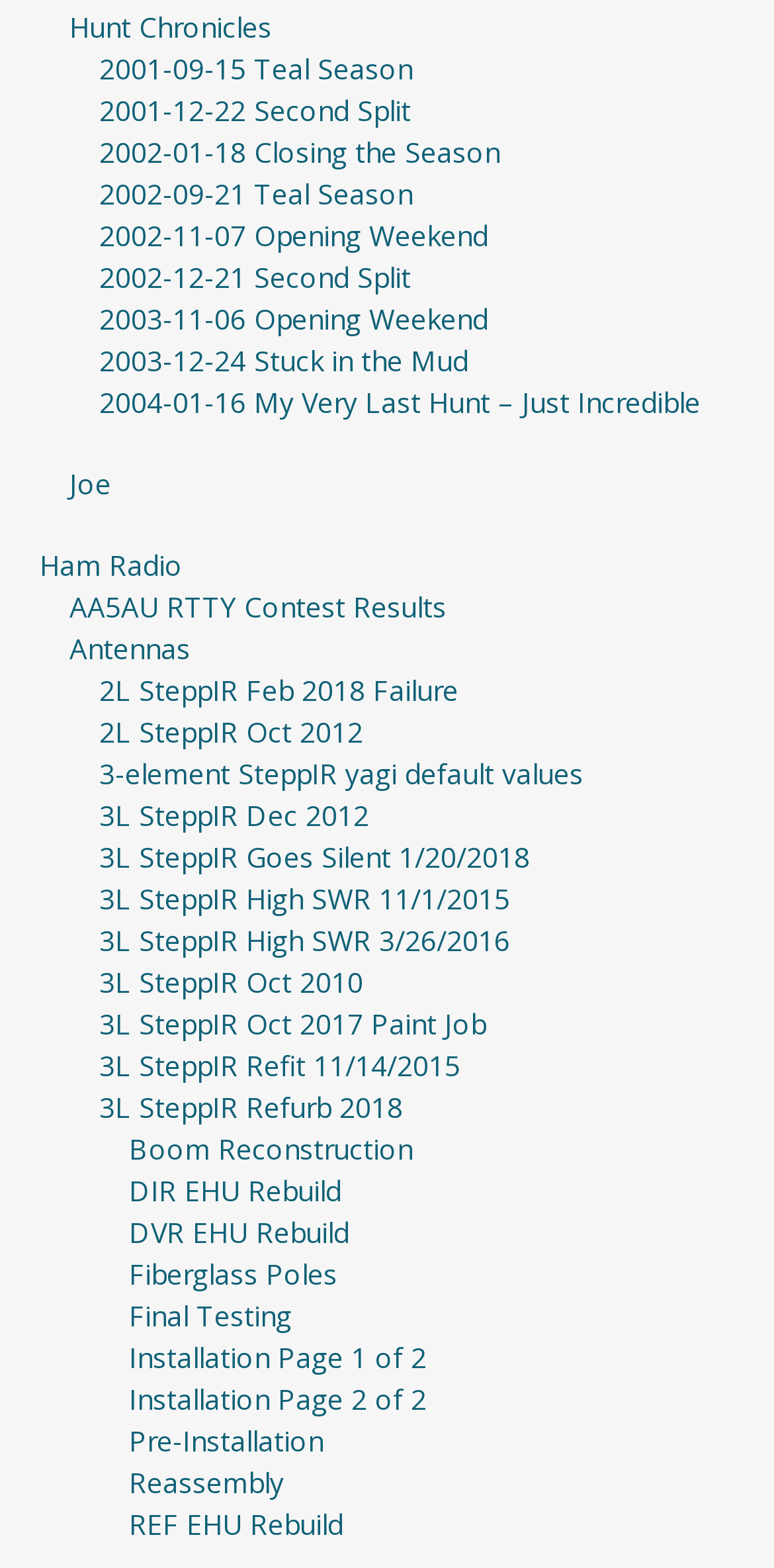Please determine the bounding box coordinates of the element's region to click for the following instruction: "Learn about Boom Reconstruction".

[0.167, 0.721, 0.533, 0.745]